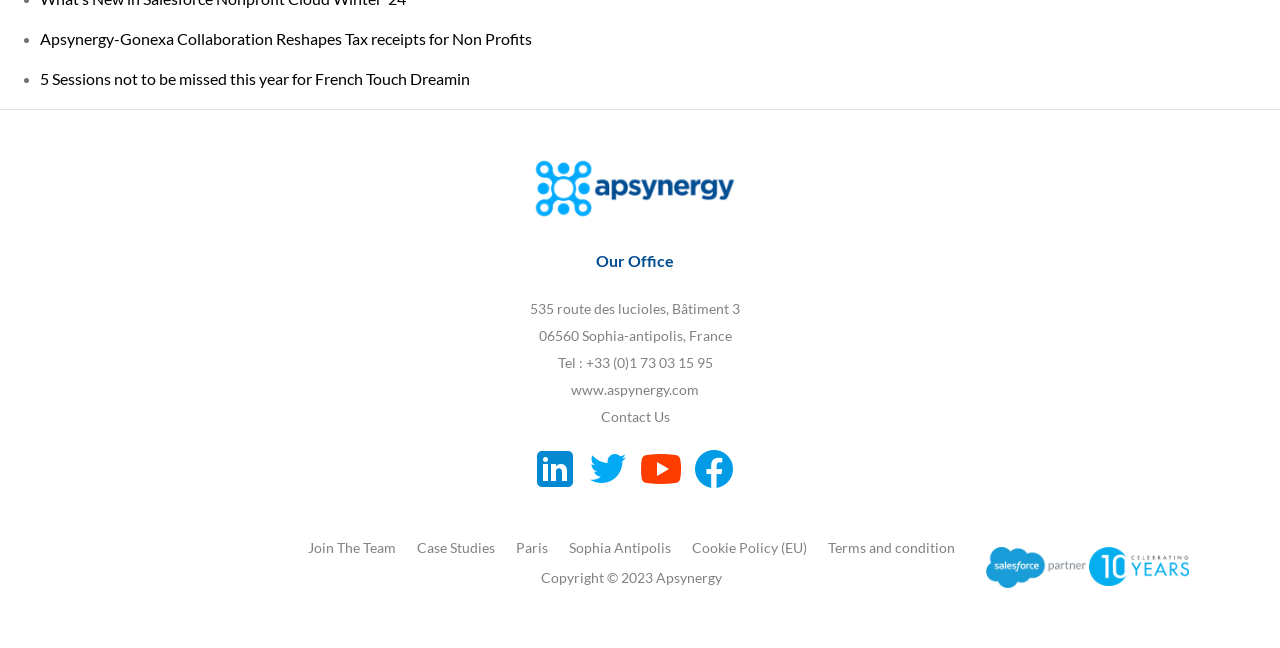What is the address of the office?
Provide an in-depth and detailed answer to the question.

The address of the office can be found in the 'Our Office' section, which is a heading followed by two static text elements containing the address.